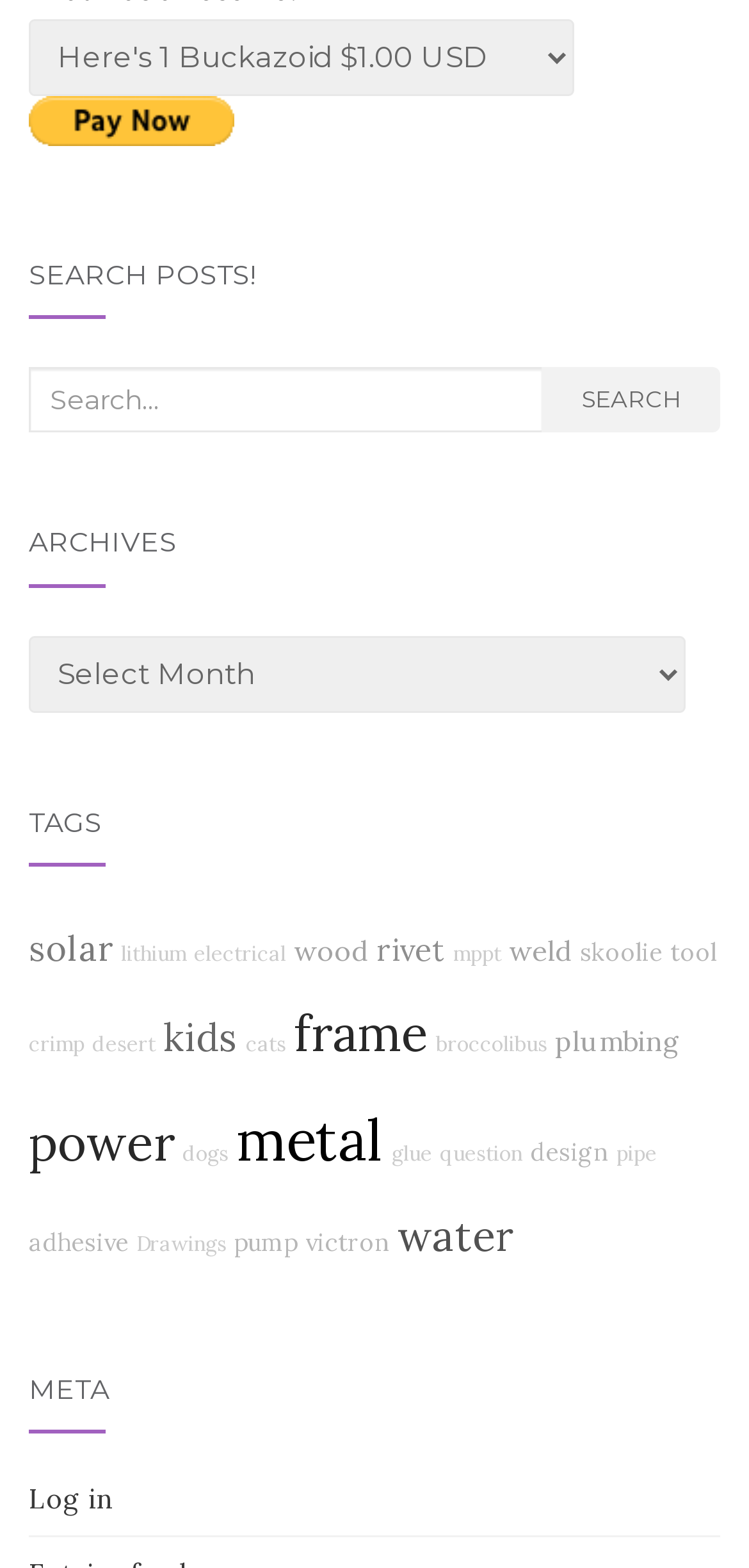Determine the bounding box coordinates of the section I need to click to execute the following instruction: "Click the company logo". Provide the coordinates as four float numbers between 0 and 1, i.e., [left, top, right, bottom].

None